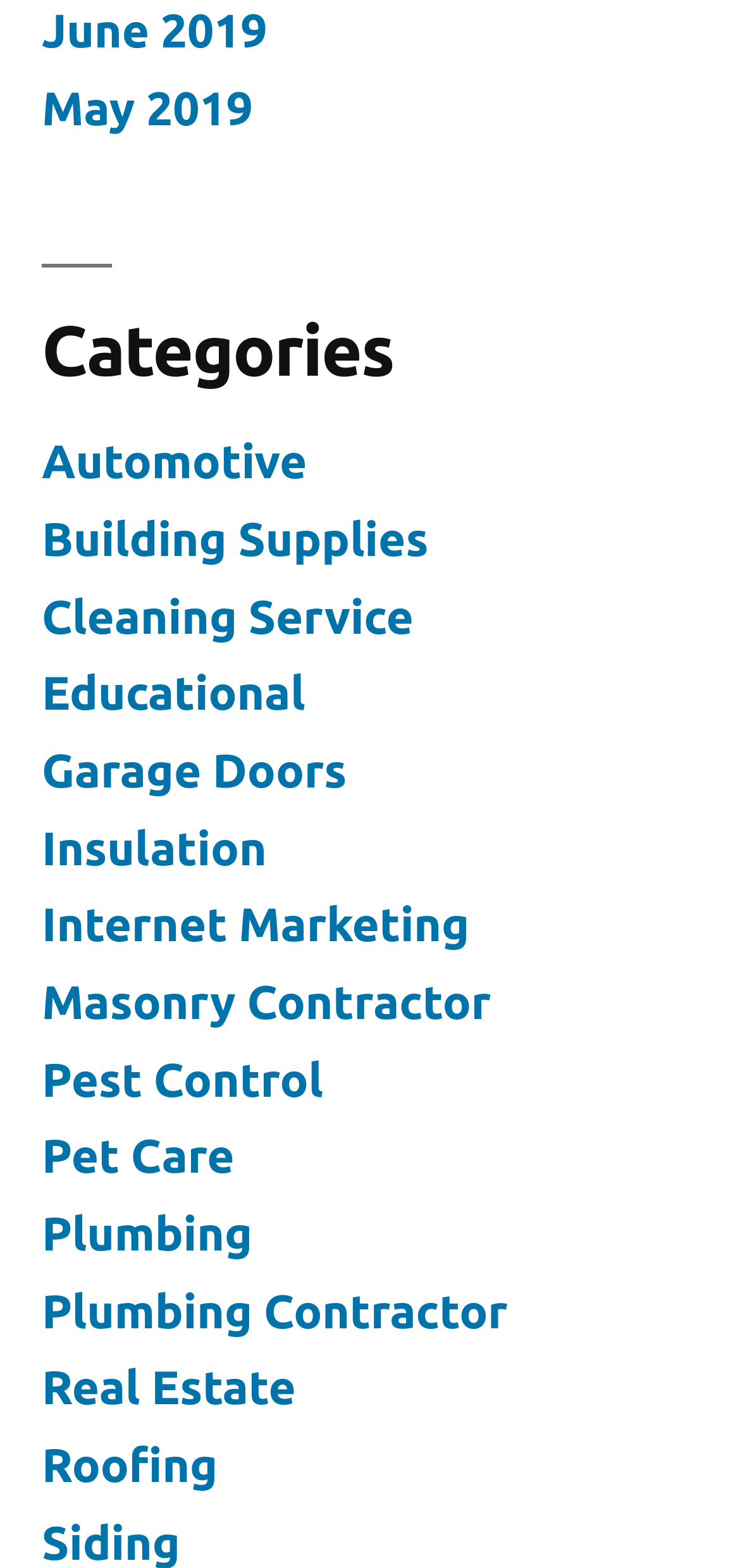Please identify the bounding box coordinates of the clickable area that will allow you to execute the instruction: "browse Automotive".

[0.056, 0.277, 0.415, 0.311]